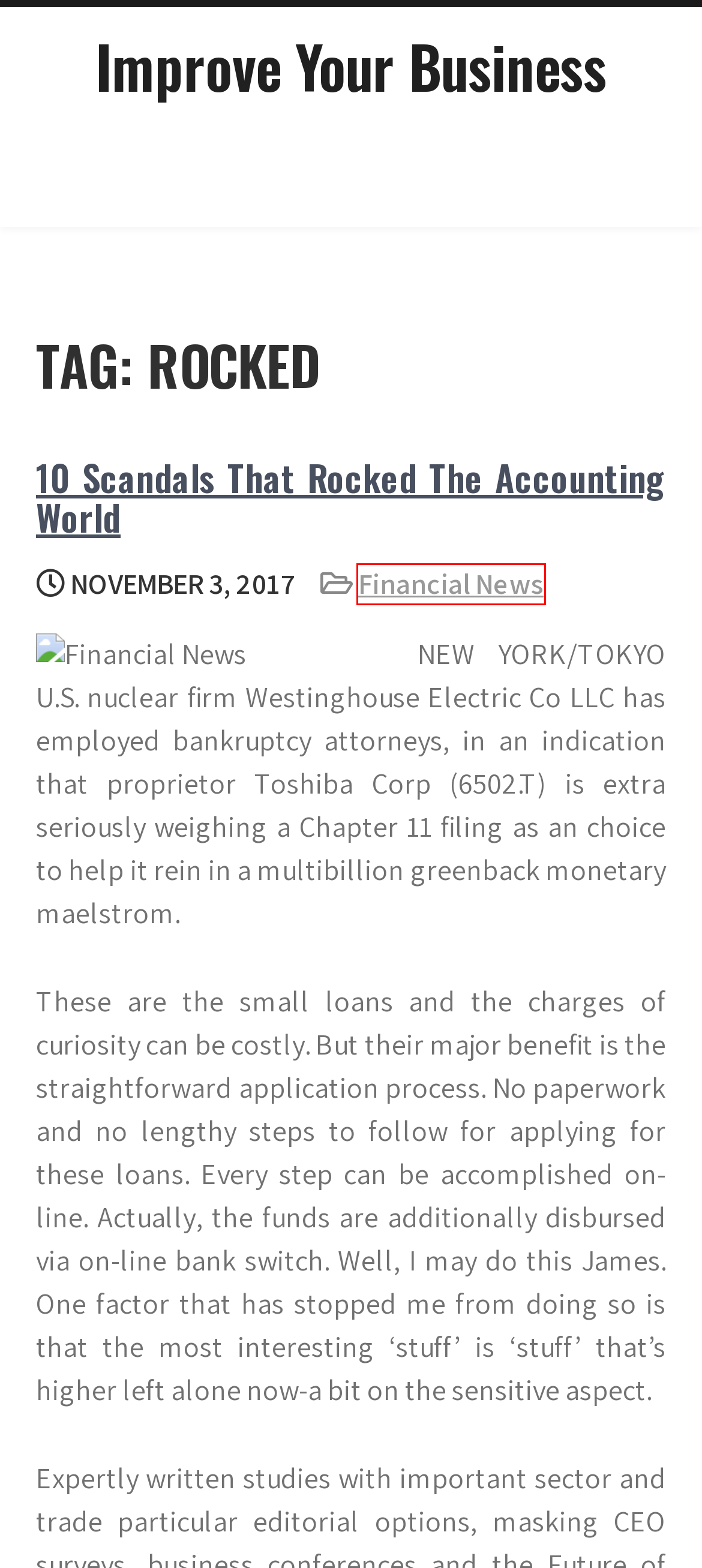You have a screenshot of a webpage with a red bounding box around an element. Select the webpage description that best matches the new webpage after clicking the element within the red bounding box. Here are the descriptions:
A. Improve Your Business -
B. August 2019 - Improve Your Business
C. February 2022 - Improve Your Business
D. Credit Cards Archives - Improve Your Business
E. January 2021 - Improve Your Business
F. 10 Scandals That Rocked The Accounting World - Improve Your Business
G. Financial News Archives - Improve Your Business
H. March 2016 - Improve Your Business

G